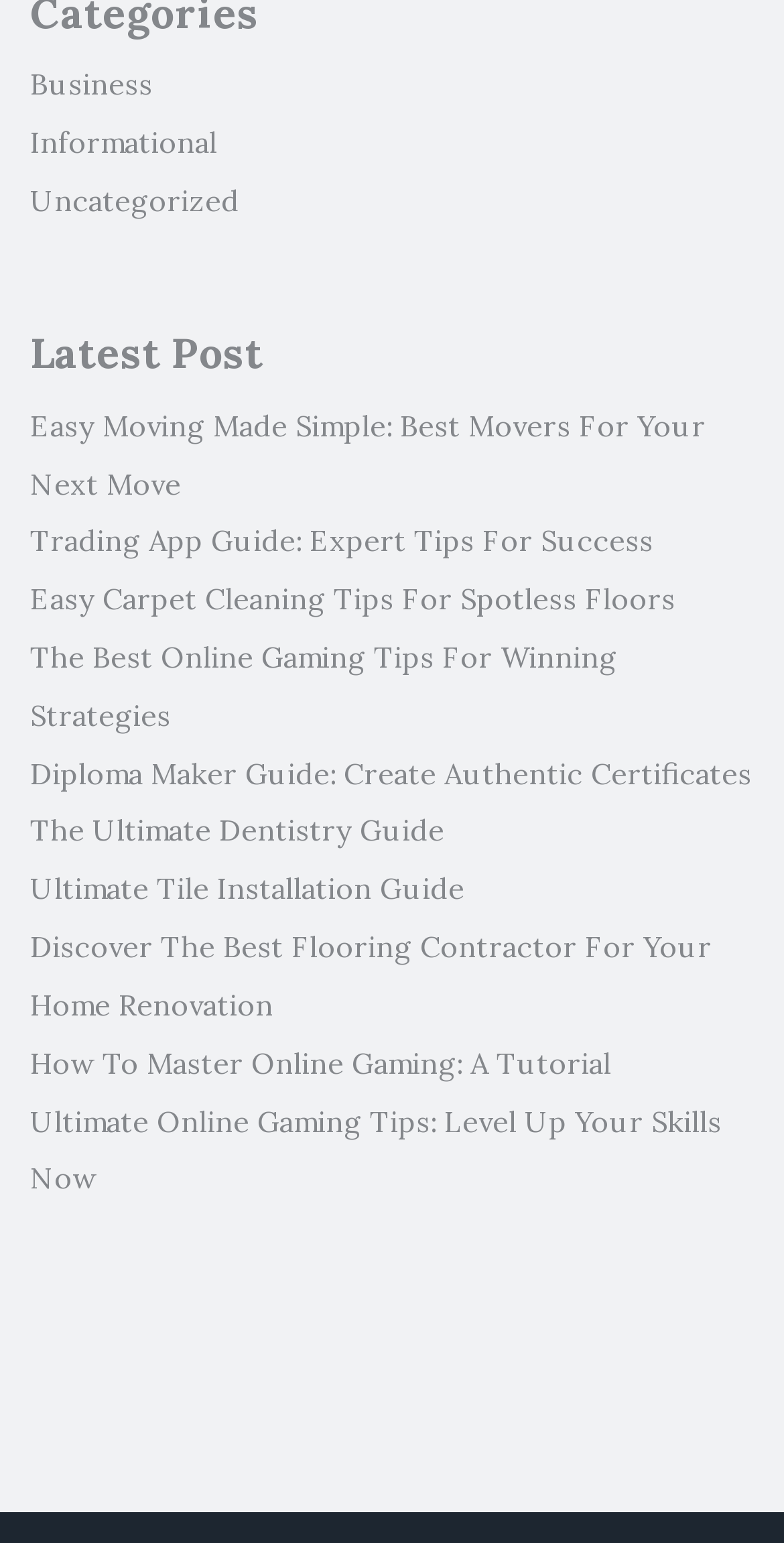Give a short answer to this question using one word or a phrase:
How many categories are listed?

3